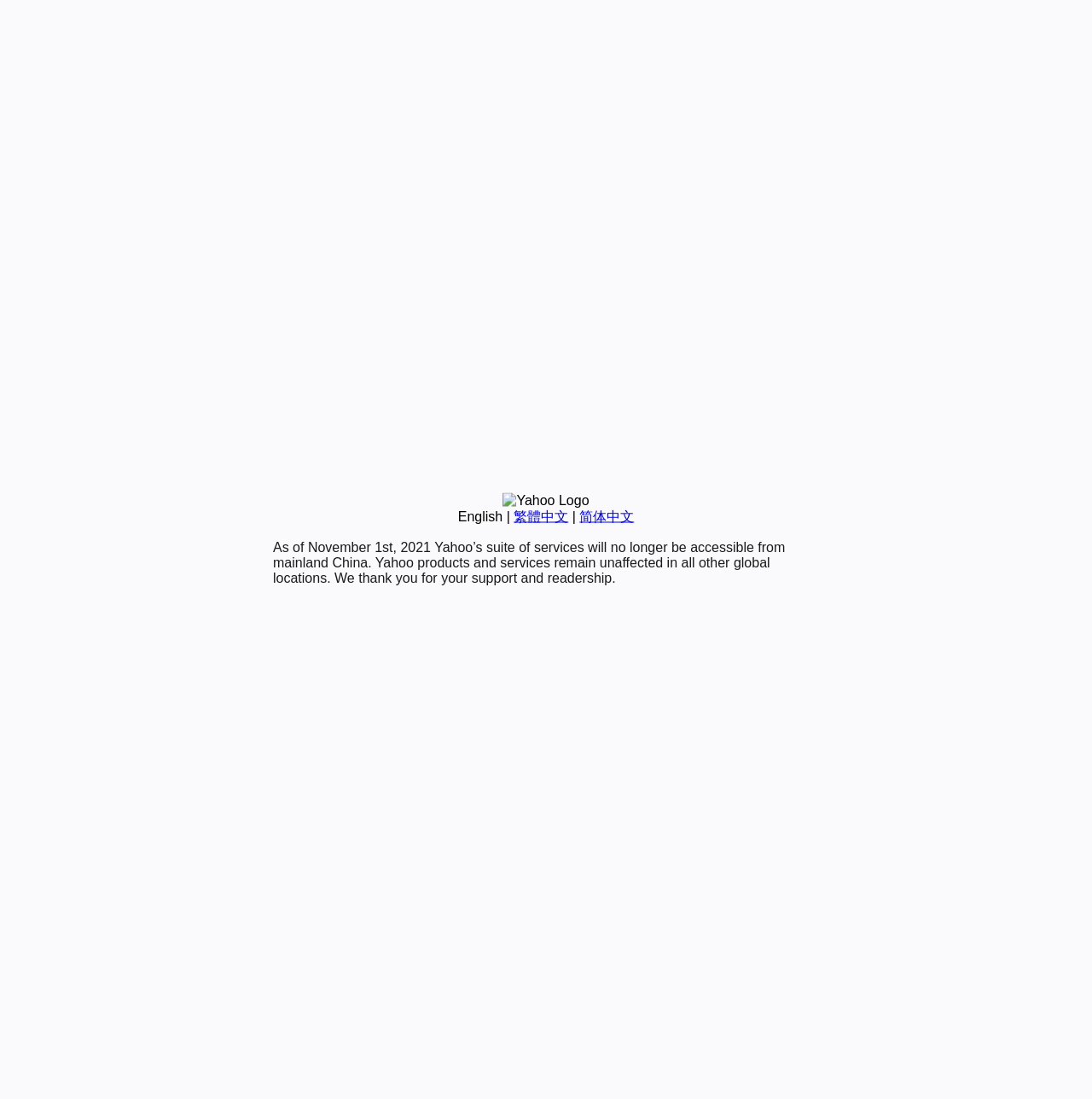Using floating point numbers between 0 and 1, provide the bounding box coordinates in the format (top-left x, top-left y, bottom-right x, bottom-right y). Locate the UI element described here: 简体中文

[0.531, 0.463, 0.581, 0.476]